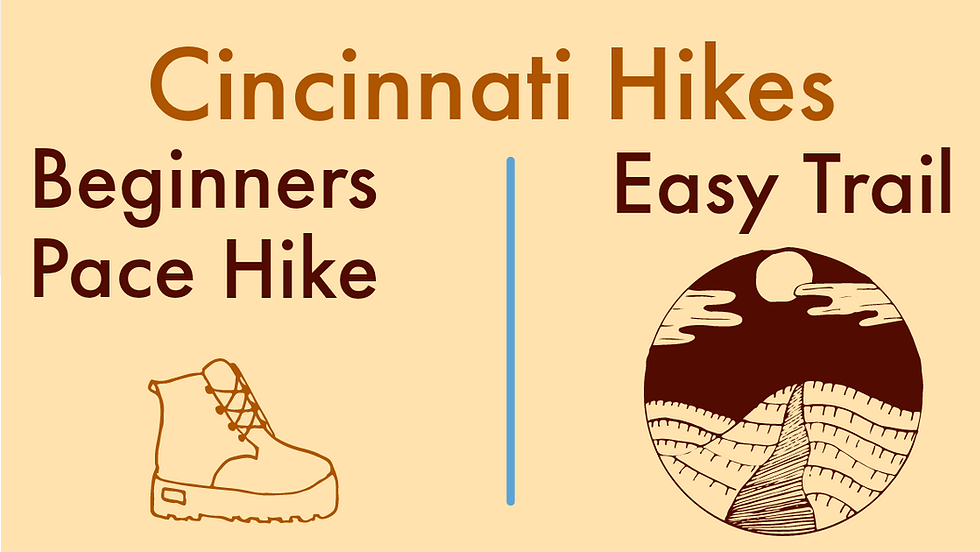Explain in detail what you see in the image.

The image presents a promotional graphic for "Cincinnati Hikes," focusing on a "Beginners Pace Hike" and an "Easy Trail." On the left, an illustration of a hiking boot signifies readiness for outdoor exploration, while the title "Cincinnati Hikes" is prominently displayed in a warm brown font at the top. A vertical blue line separates the two sections of the graphic, with the right side showcasing the text "Easy Trail" in a modern, clean font. Below it, a stylized graphic of rolling hills under a crescent moon adds a scenic touch, suggesting a peaceful outdoor experience. The overall color scheme of sandy beige and earthy tones evokes a natural, inviting atmosphere perfect for beginner hikers.